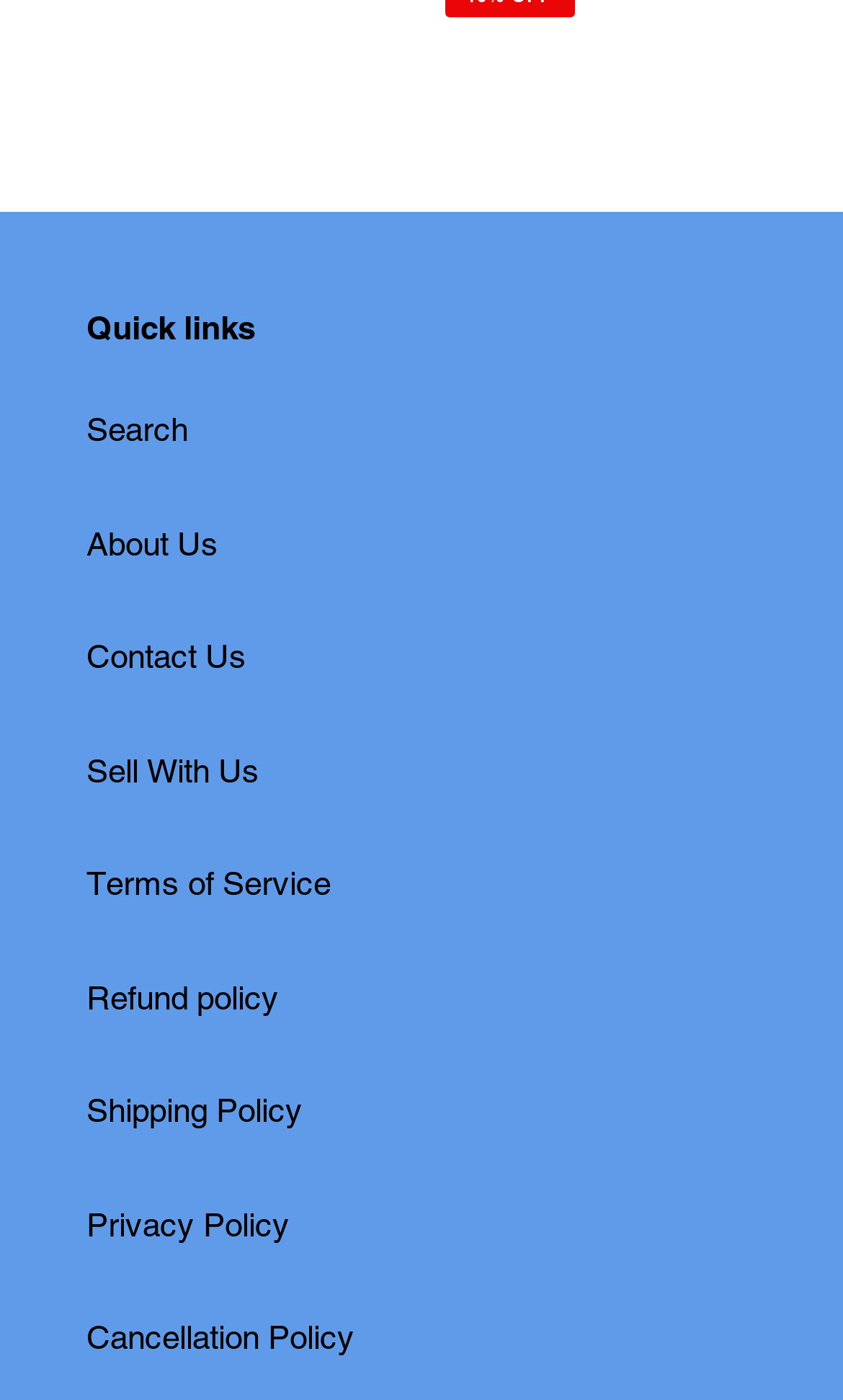Please answer the following question using a single word or phrase: How many links are under 'Quick links'?

9